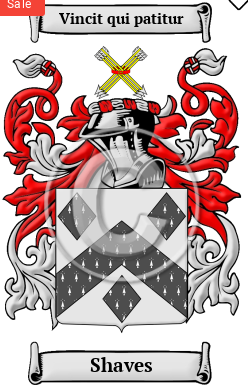What is the color of the decorative frame?
Please provide a comprehensive answer based on the visual information in the image.

The image shows that the shield is surrounded by an elaborate decorative frame, which is characterized by a red and silver color scheme, symbolizing nobility and heritage.